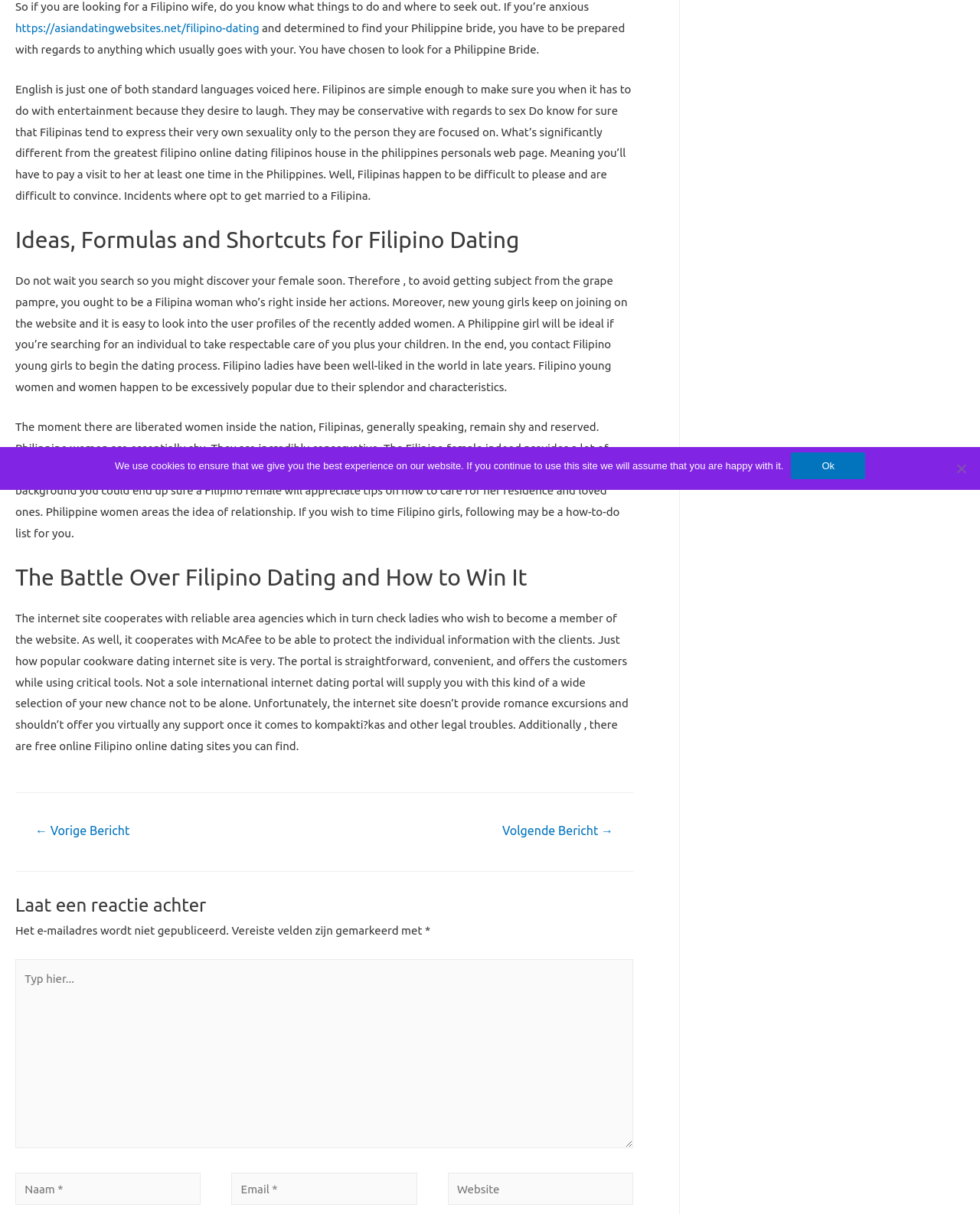Find the bounding box of the UI element described as: "https://asiandatingwebsites.net/filipino-dating". The bounding box coordinates should be given as four float values between 0 and 1, i.e., [left, top, right, bottom].

[0.016, 0.018, 0.265, 0.028]